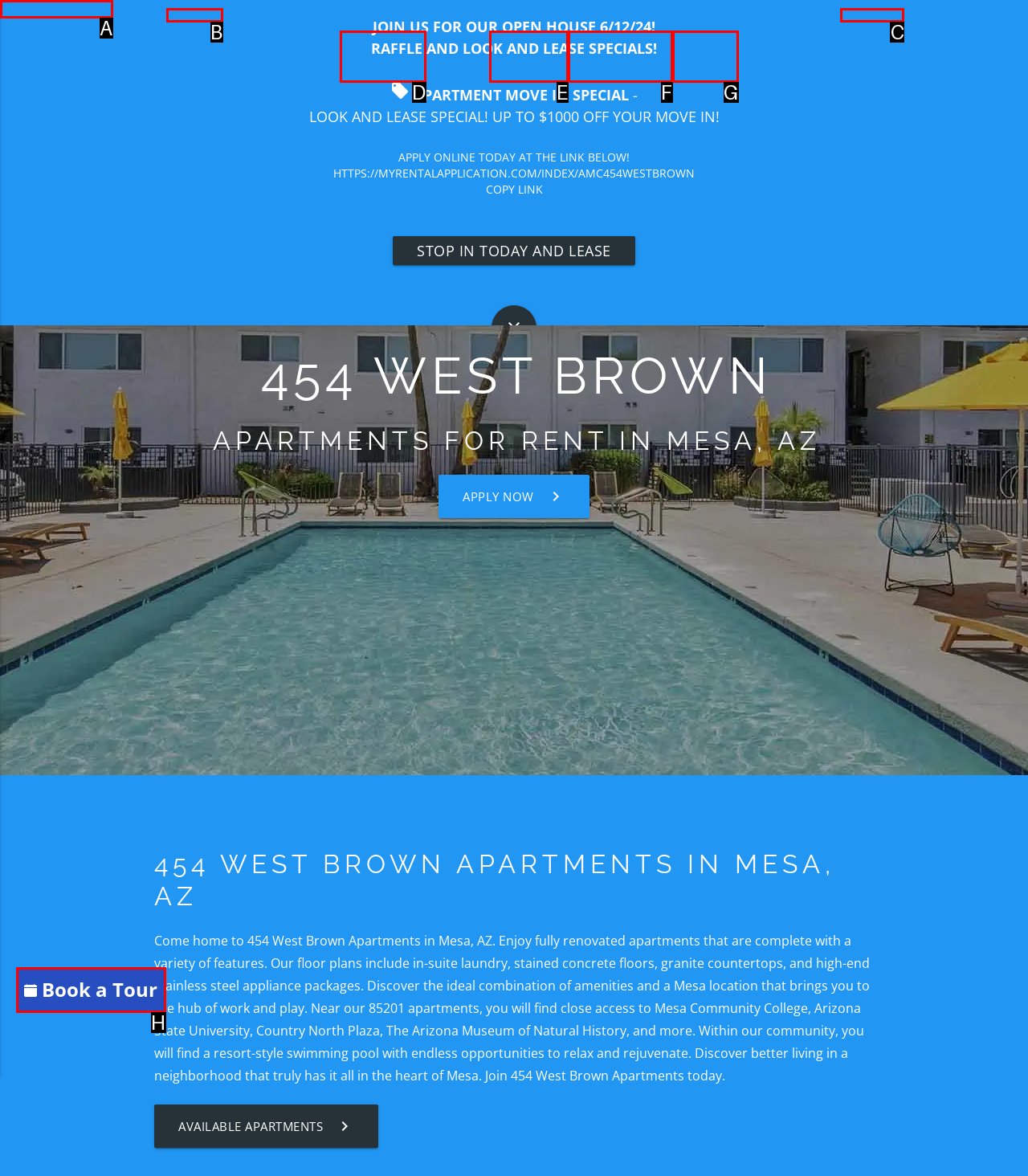Based on the given description: Accessible One Page, identify the correct option and provide the corresponding letter from the given choices directly.

A